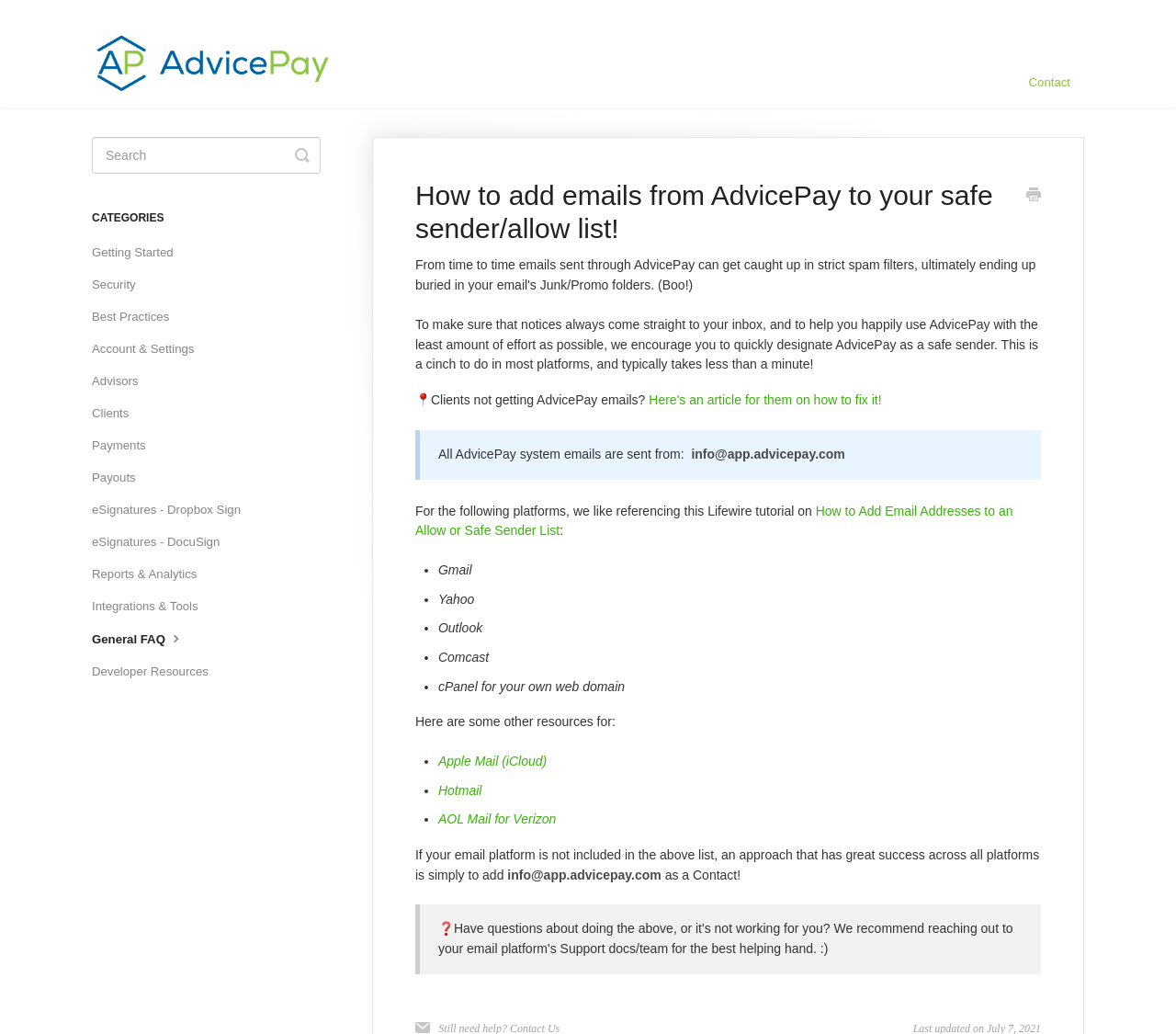Respond with a single word or phrase for the following question: 
What platforms are mentioned for adding email addresses to an allow or safe sender list?

Gmail, Yahoo, Outlook, Comcast, cPanel